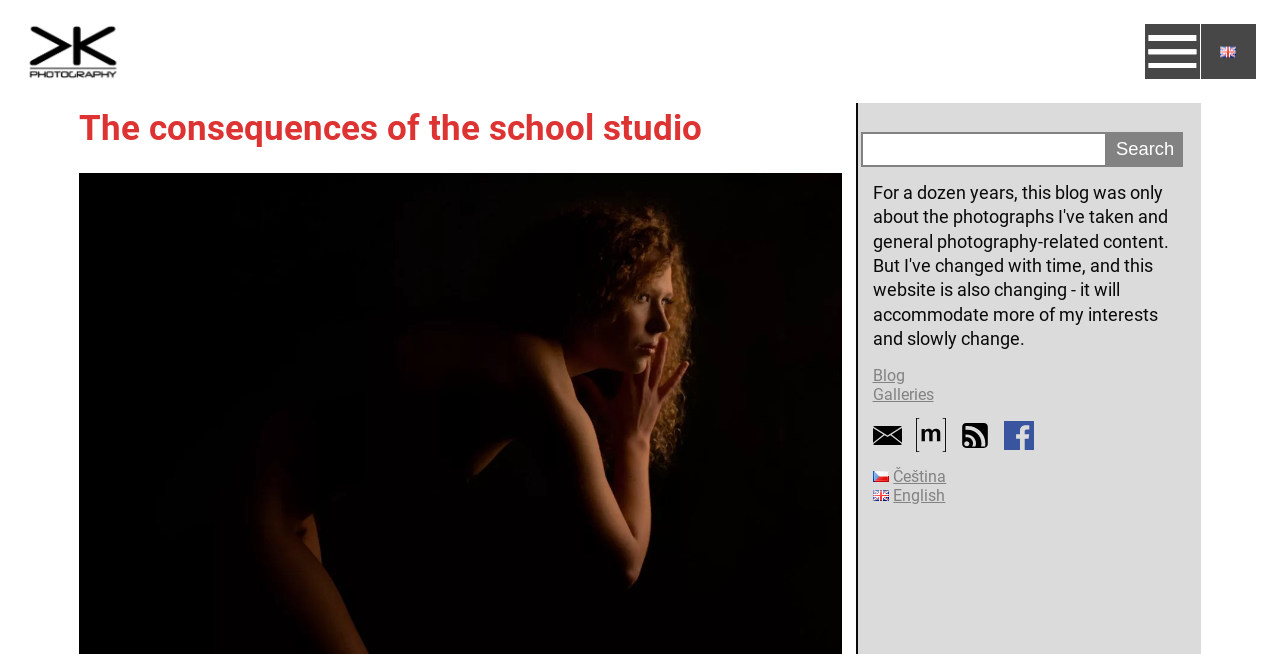Please identify the bounding box coordinates of the area I need to click to accomplish the following instruction: "View GALLERIES".

[0.819, 0.064, 0.882, 0.094]